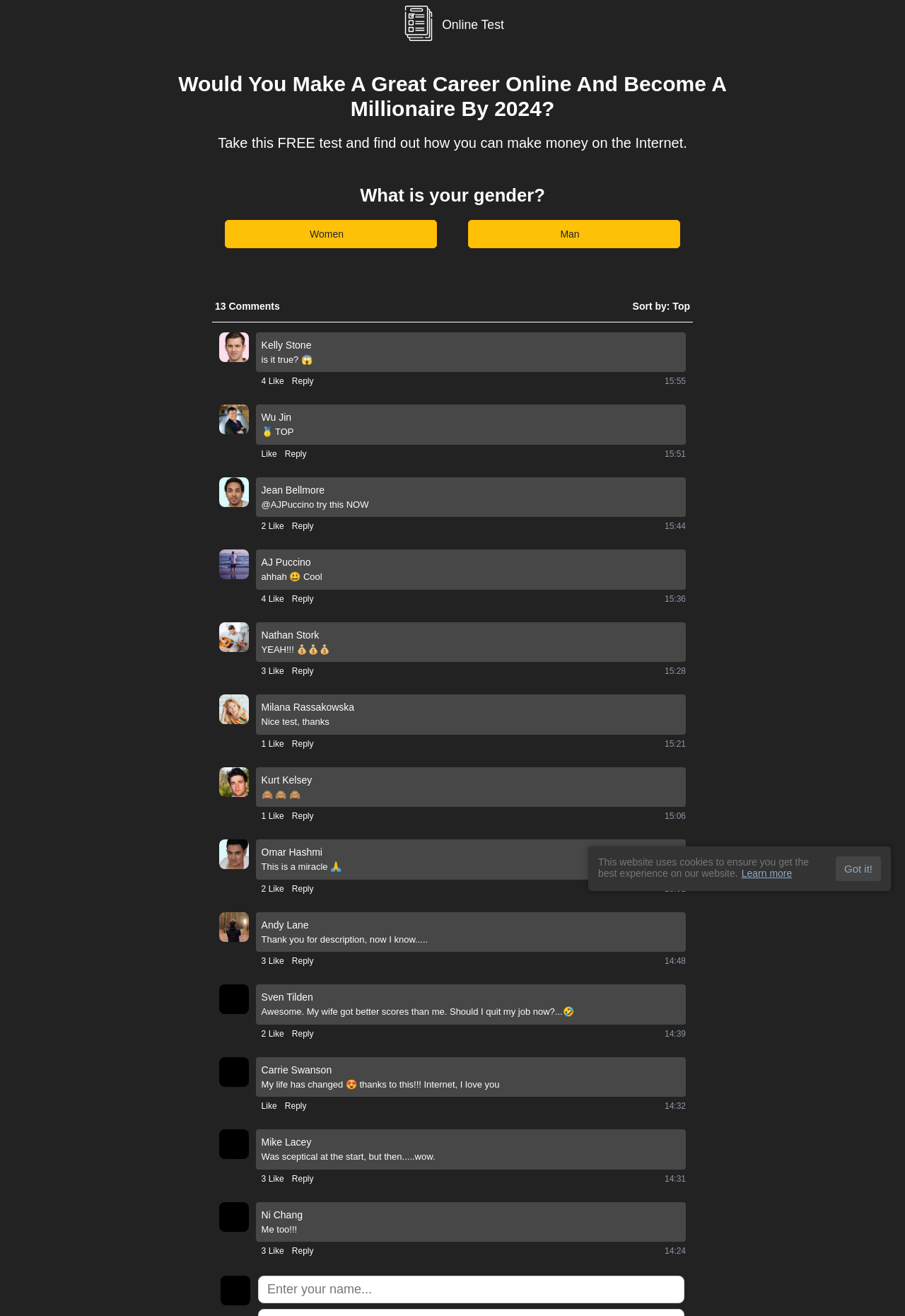Bounding box coordinates must be specified in the format (top-left x, top-left y, bottom-right x, bottom-right y). All values should be floating point numbers between 0 and 1. What are the bounding box coordinates of the UI element described as: Reply

[0.323, 0.395, 0.346, 0.405]